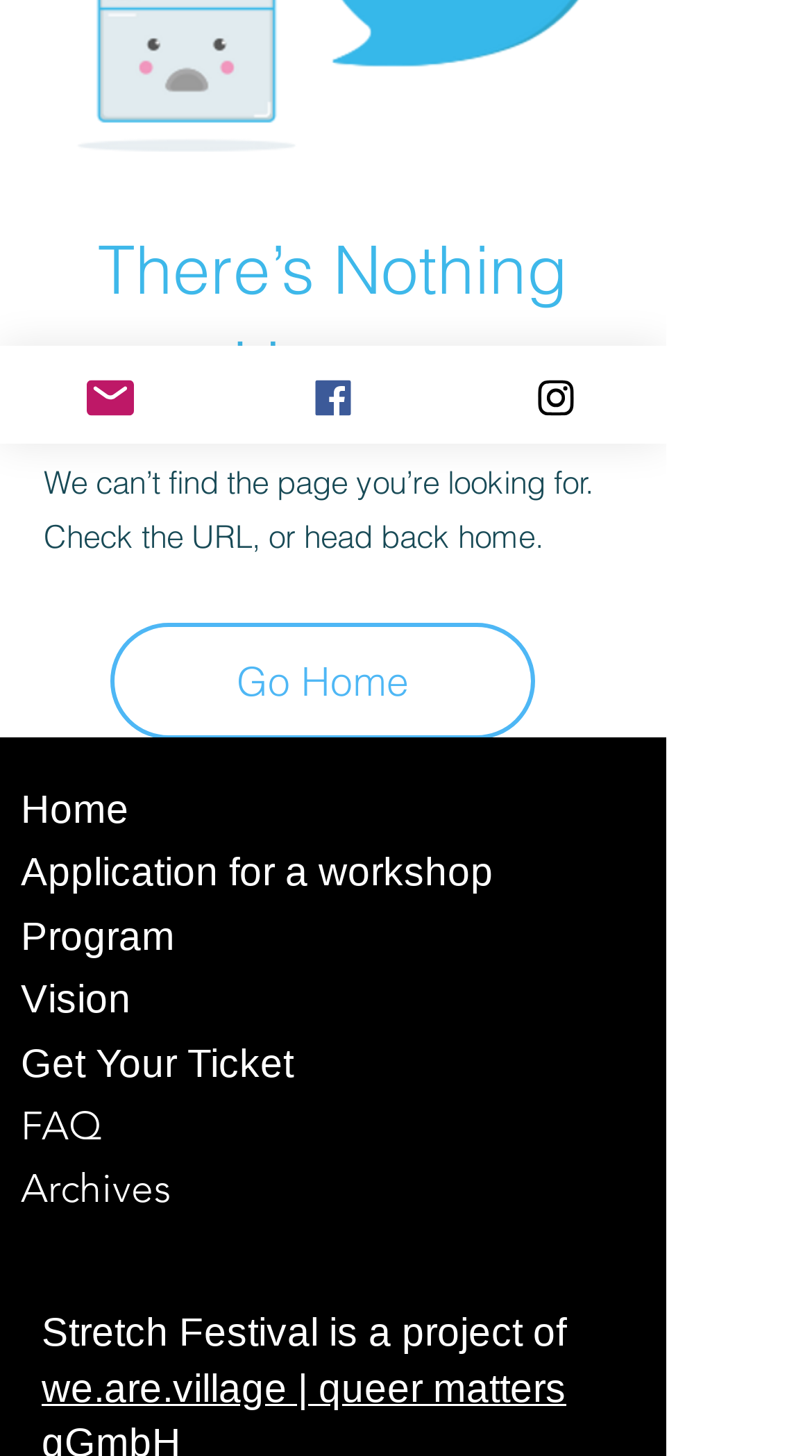Identify the bounding box for the given UI element using the description provided. Coordinates should be in the format (top-left x, top-left y, bottom-right x, bottom-right y) and must be between 0 and 1. Here is the description: Vision

[0.026, 0.67, 0.162, 0.703]